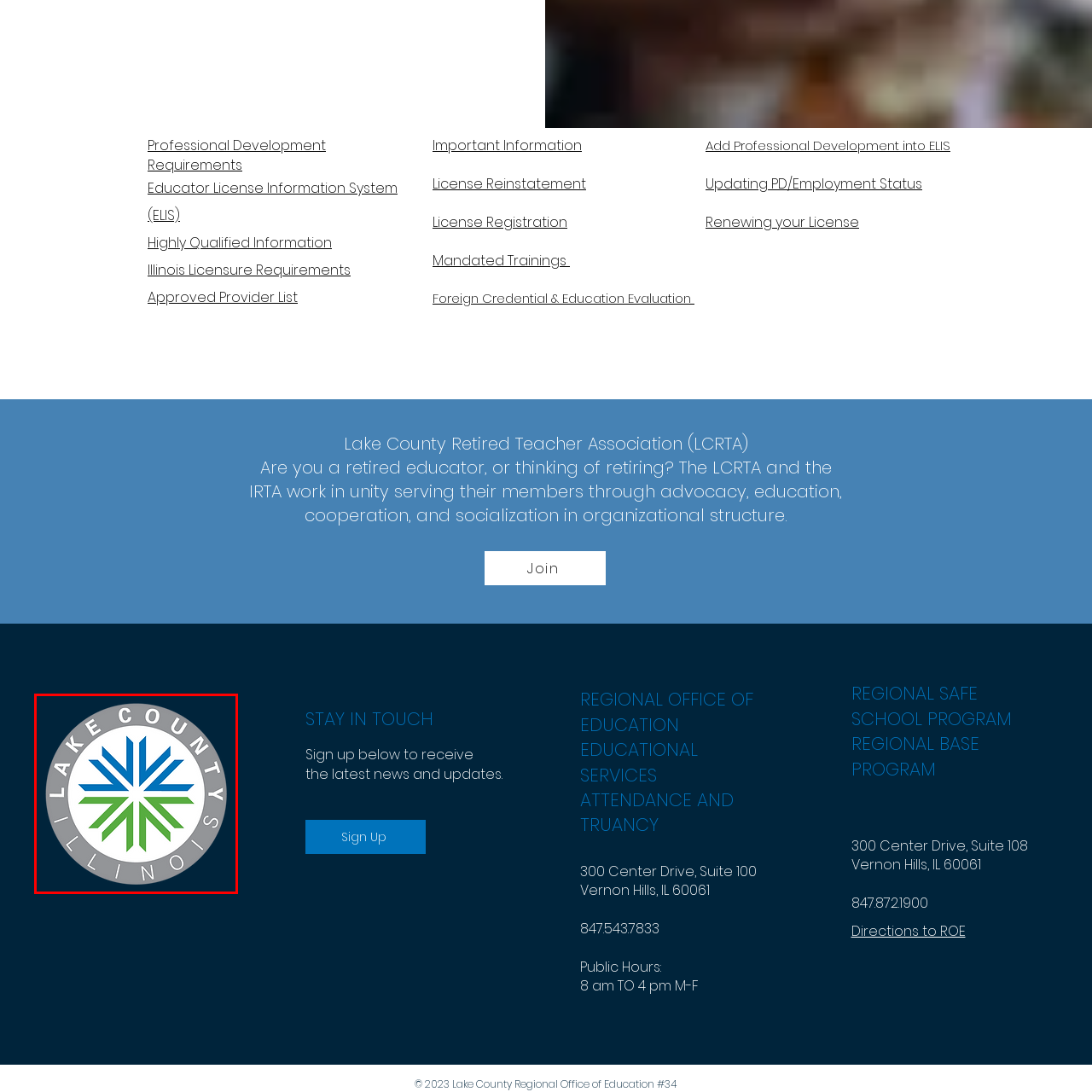What color represents nature in the logo?
Look closely at the image contained within the red bounding box and answer the question in detail, using the visual information present.

According to the caption, the colors used in the logo include shades of blue and green, with green specifically representing nature.